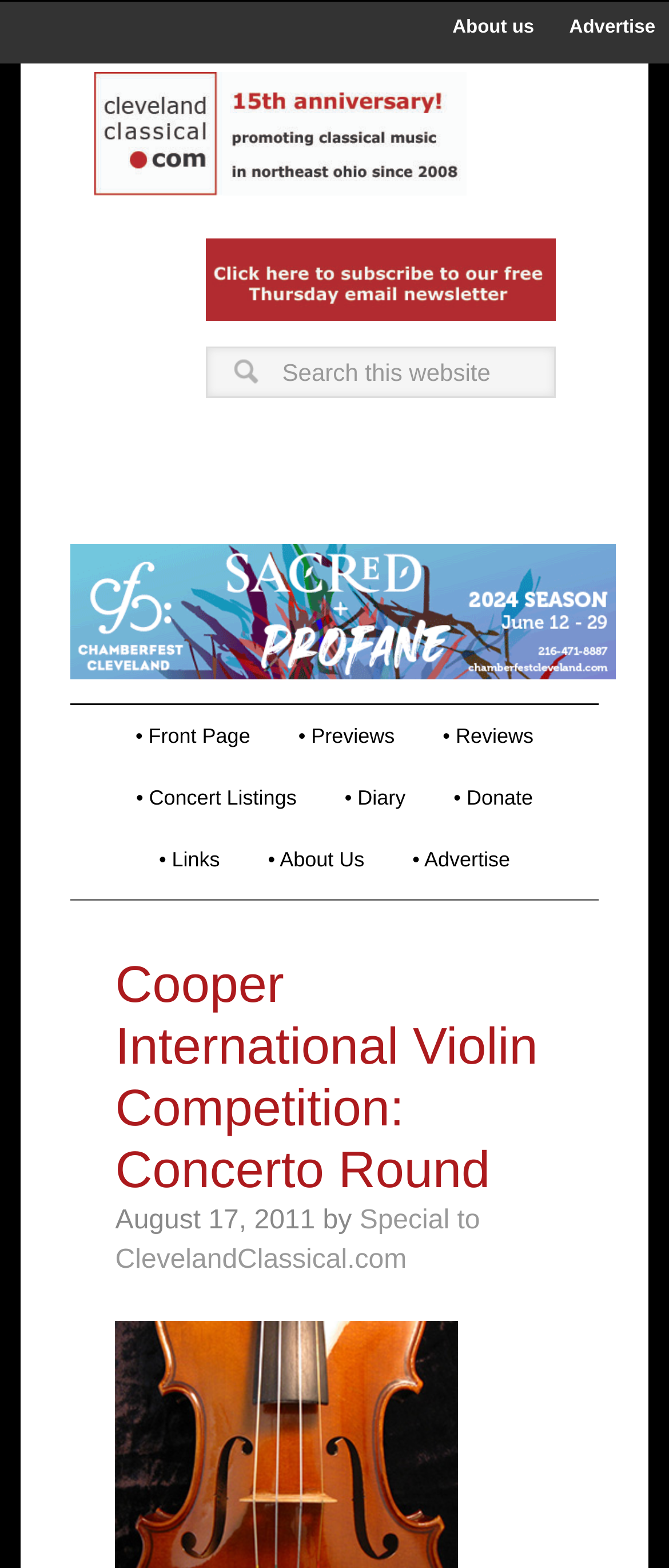Determine the bounding box coordinates for the area you should click to complete the following instruction: "visit the advertiser's page".

[0.586, 0.529, 0.793, 0.568]